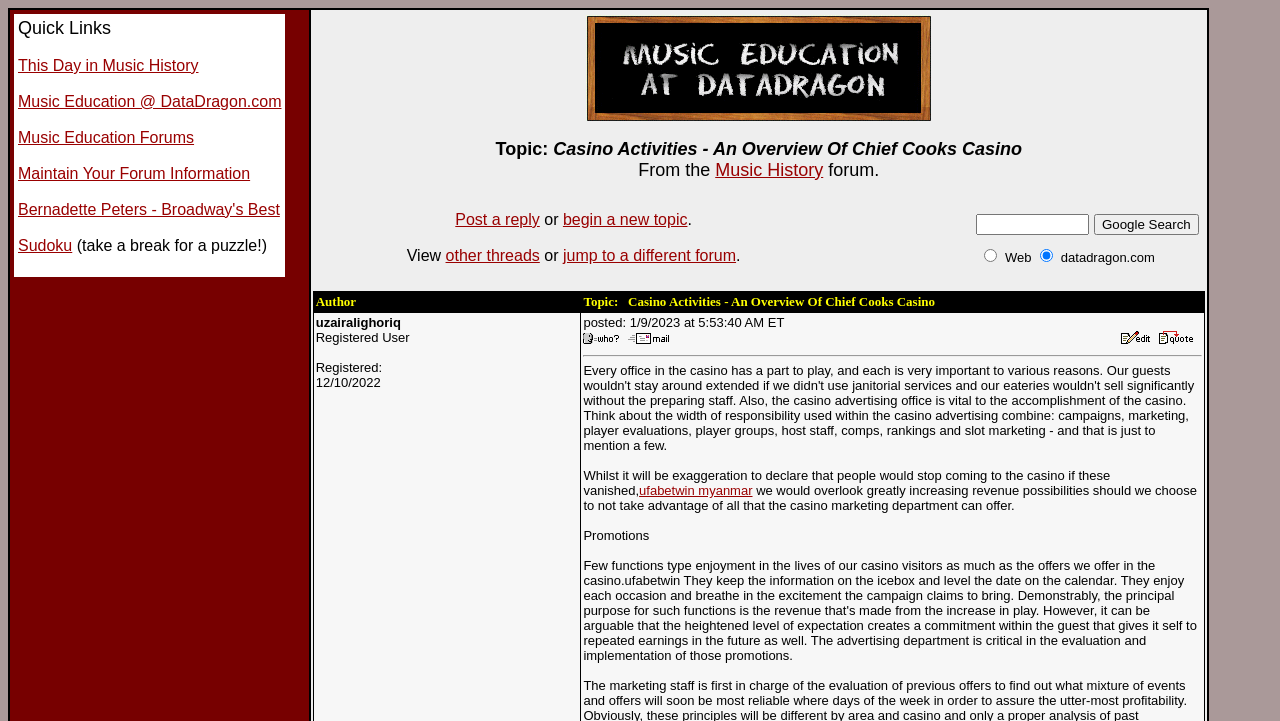Refer to the screenshot and give an in-depth answer to this question: Who is the author of this post?

I found the author's name by looking at the text 'View uzairalighoriq's profile' in the LayoutTableCell element with bounding box coordinates [0.456, 0.458, 0.717, 0.483].